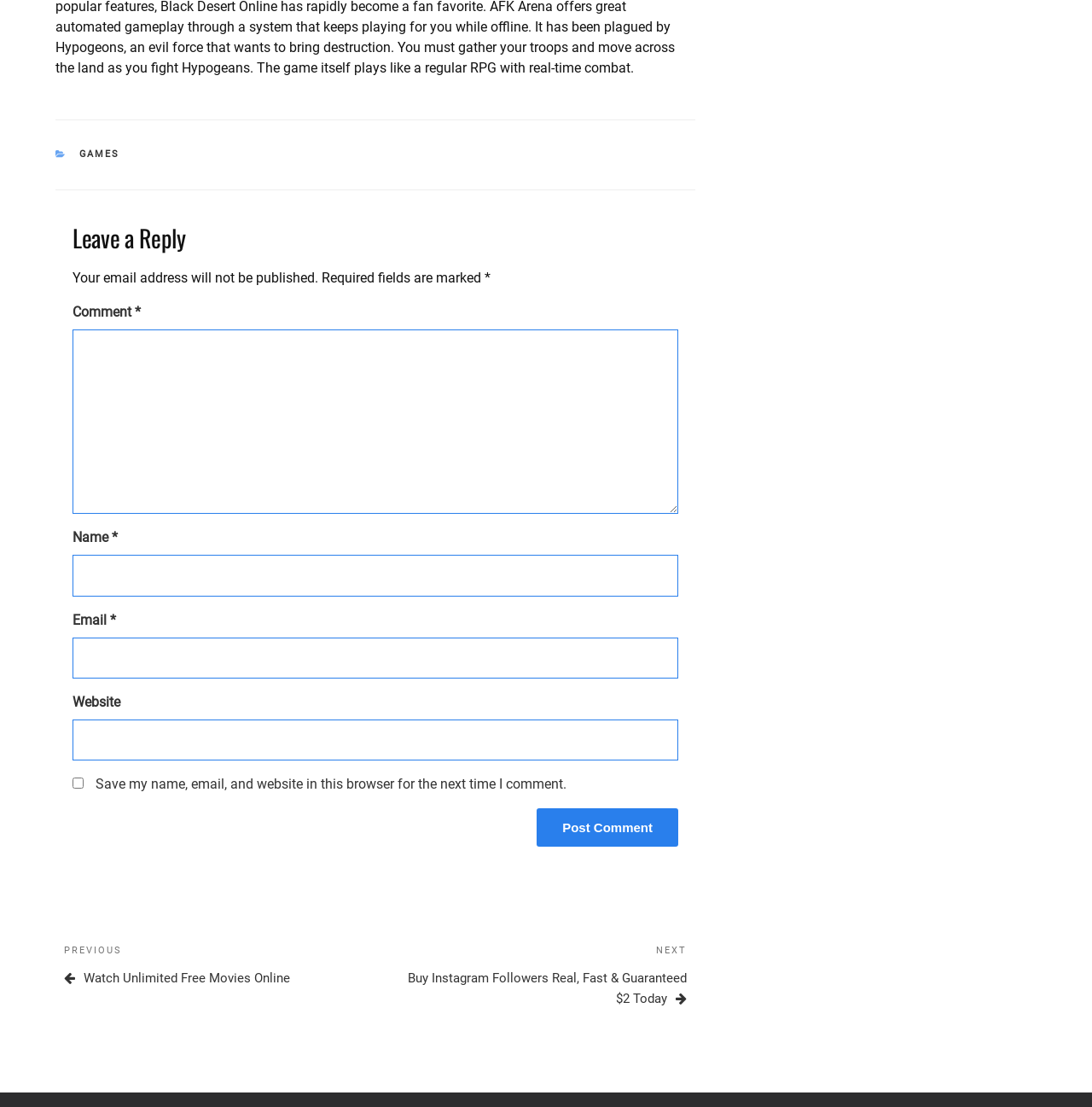Observe the image and answer the following question in detail: What is the category link present in the footer?

The category link 'GAMES' is present in the footer section of the webpage, indicating that the website has a category or section dedicated to games.